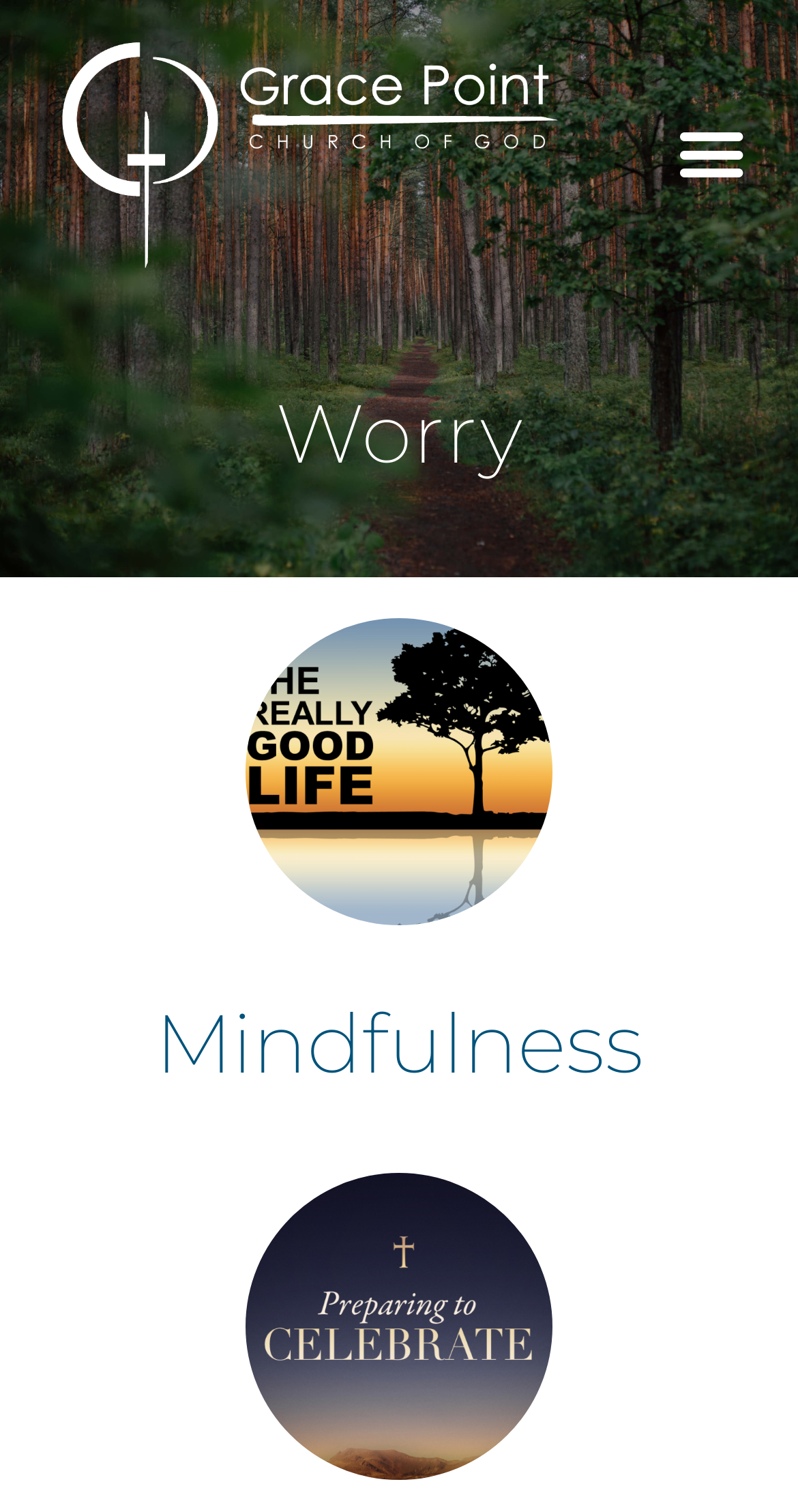Answer the question briefly using a single word or phrase: 
How many links are there in the article section?

3